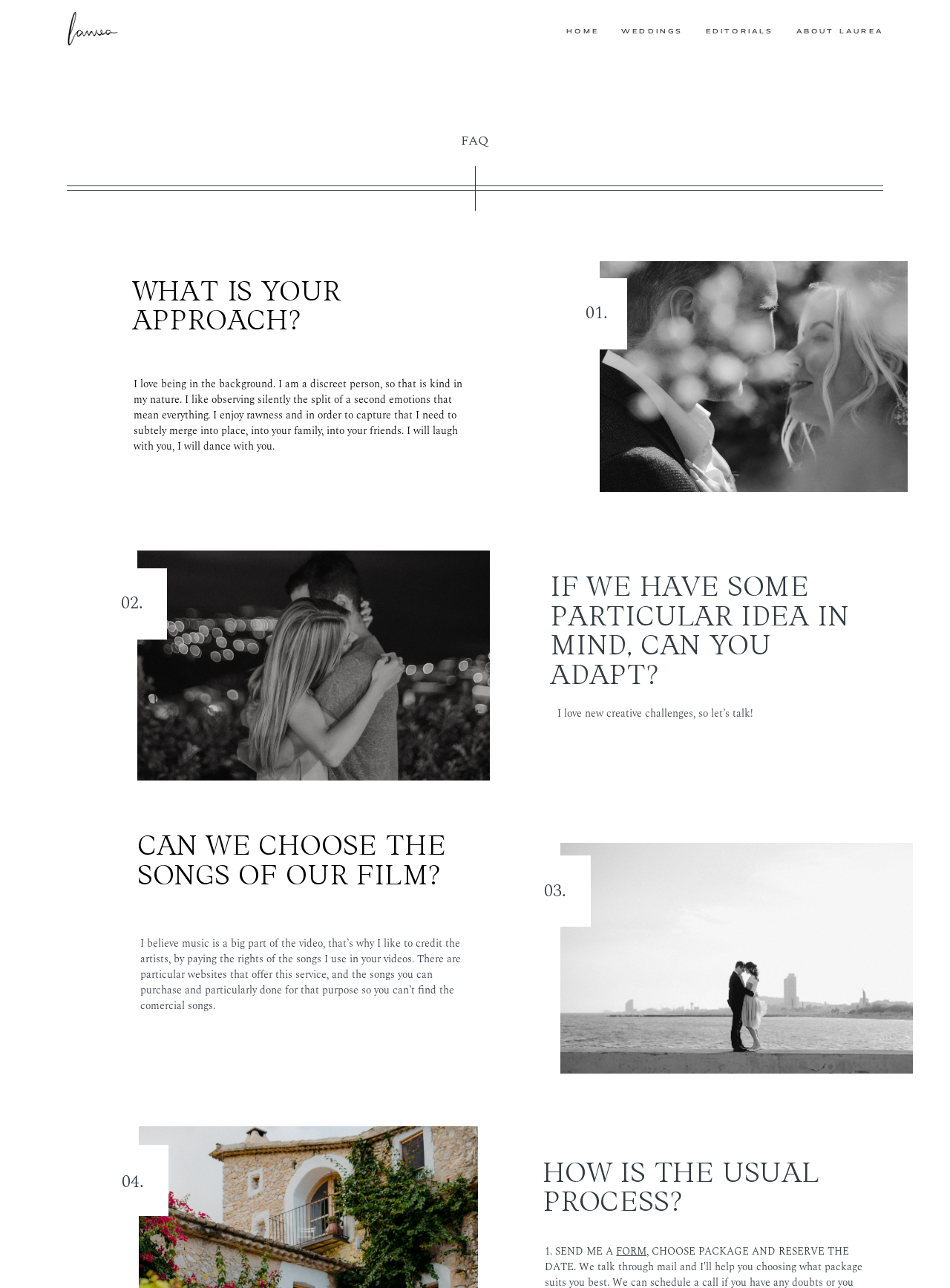Give a concise answer using only one word or phrase for this question:
Can the photographer adapt to specific ideas or requests?

Yes